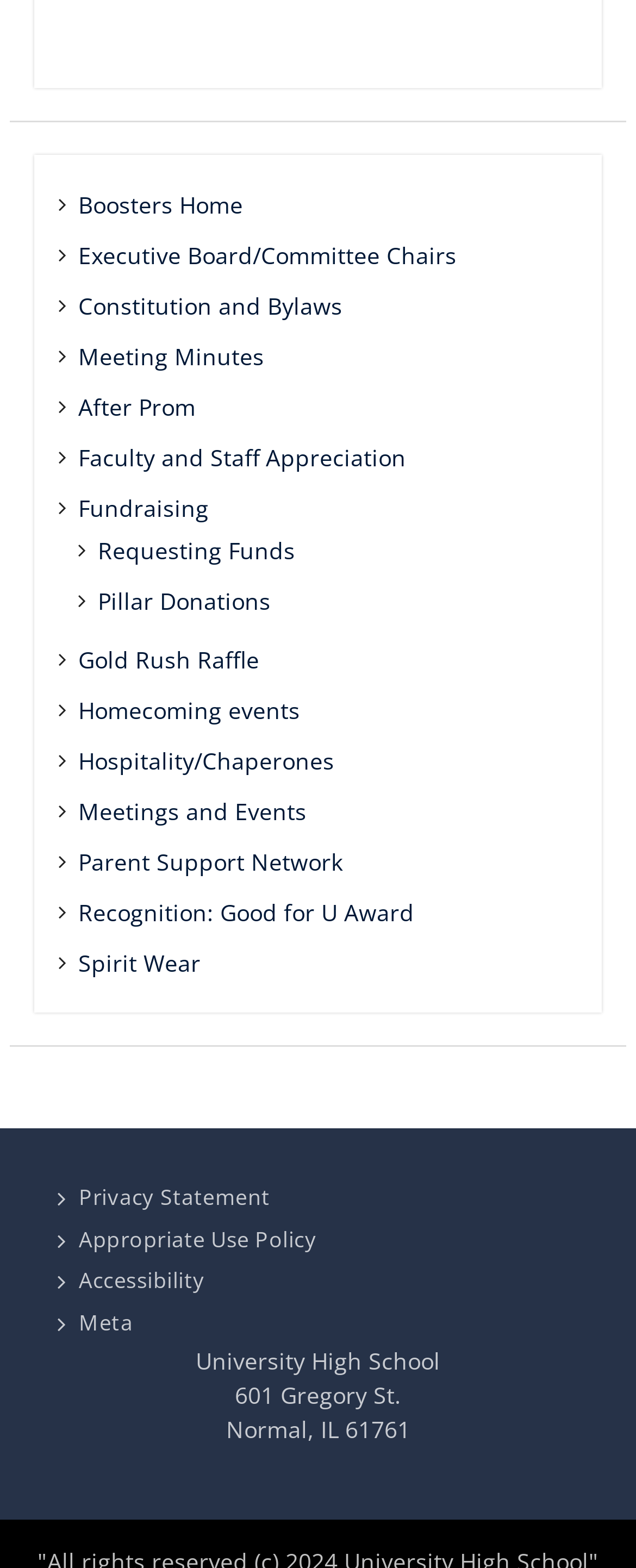Please find the bounding box coordinates of the clickable region needed to complete the following instruction: "Follow on Facebook". The bounding box coordinates must consist of four float numbers between 0 and 1, i.e., [left, top, right, bottom].

None